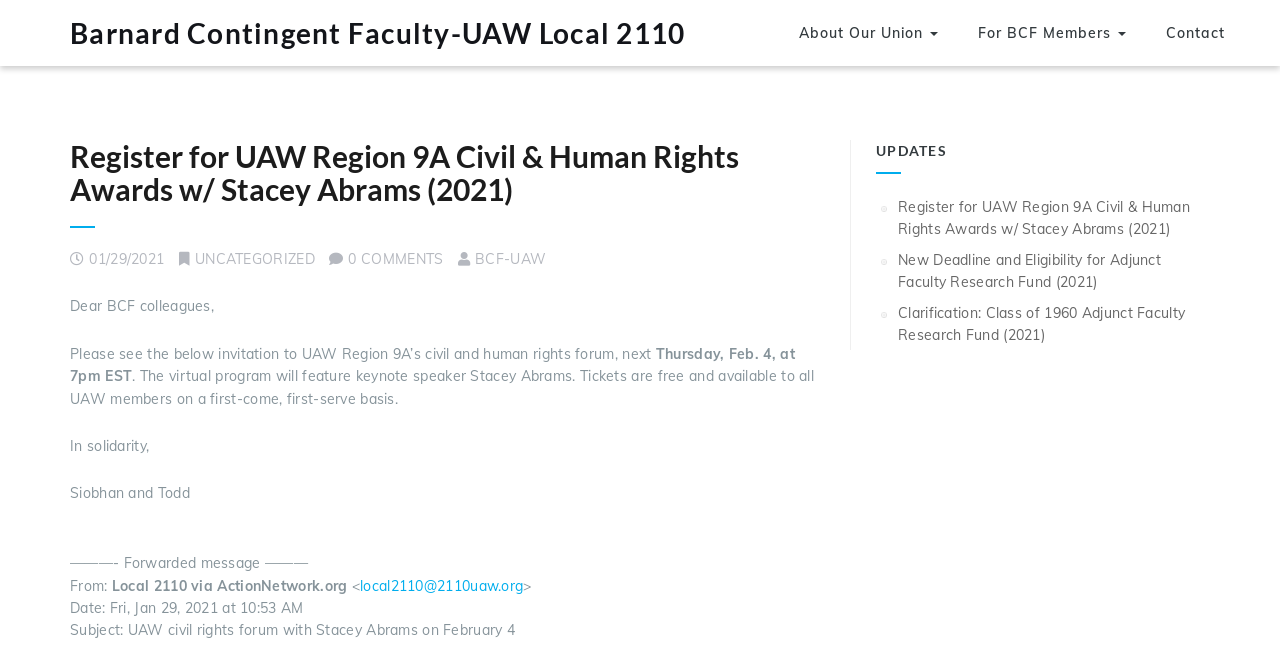Identify the bounding box coordinates necessary to click and complete the given instruction: "Register for UAW Region 9A Civil & Human Rights Awards w/ Stacey Abrams".

[0.055, 0.206, 0.577, 0.309]